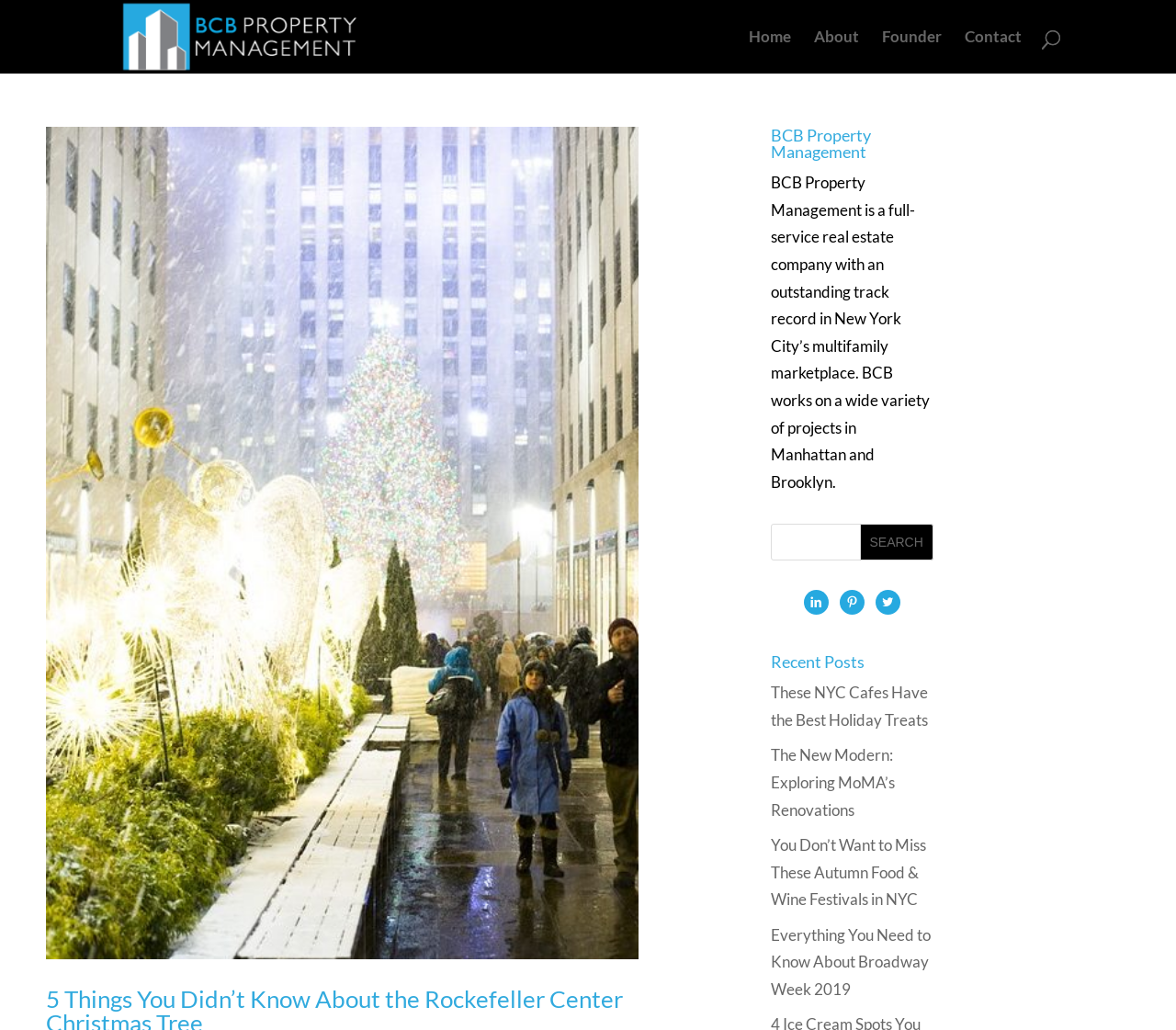Please determine the bounding box coordinates of the element to click in order to execute the following instruction: "Click the Home link". The coordinates should be four float numbers between 0 and 1, specified as [left, top, right, bottom].

[0.637, 0.029, 0.673, 0.071]